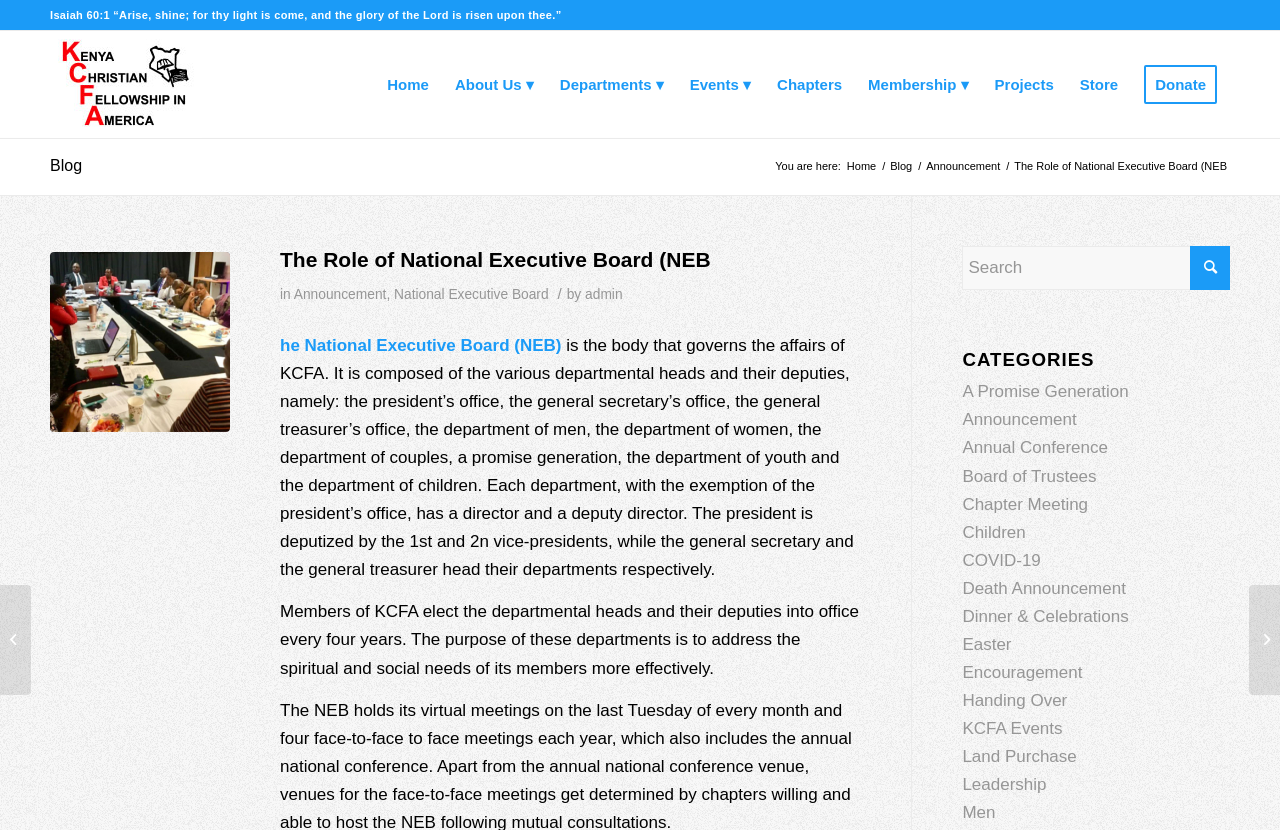Predict the bounding box coordinates for the UI element described as: "Annual Conference". The coordinates should be four float numbers between 0 and 1, presented as [left, top, right, bottom].

[0.752, 0.528, 0.866, 0.551]